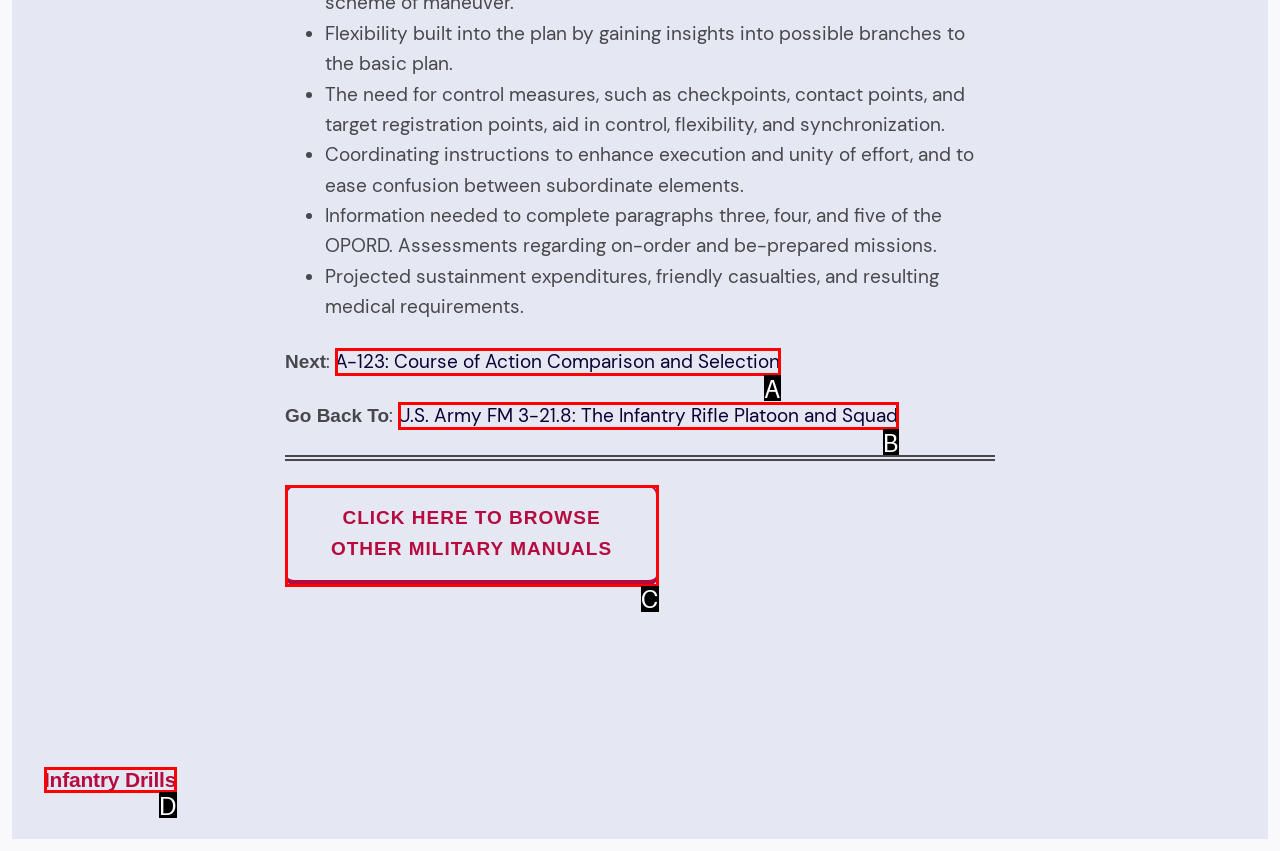Using the description: Infantry Drills
Identify the letter of the corresponding UI element from the choices available.

D